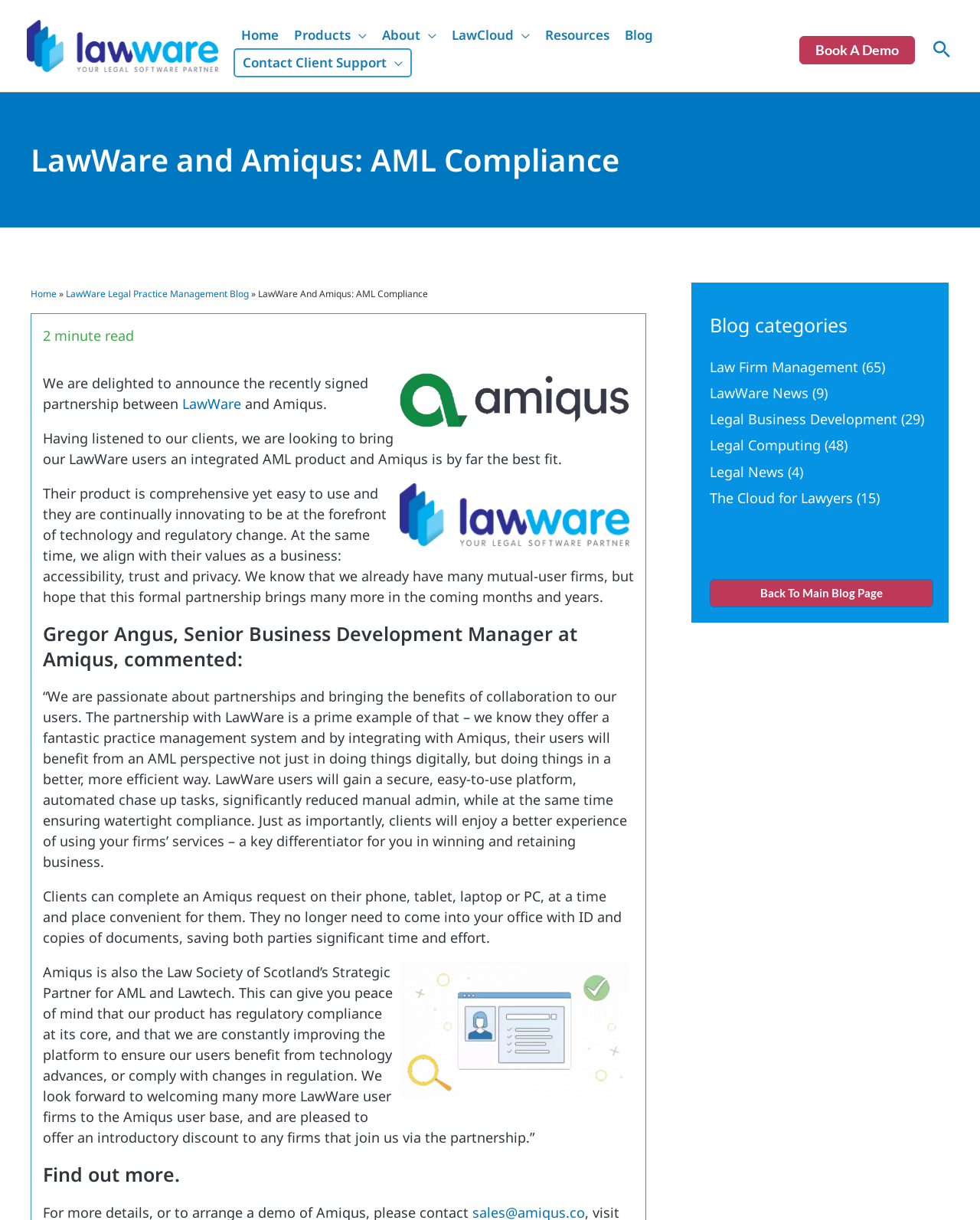Please examine the image and provide a detailed answer to the question: What is the name of the legal practice management software?

I found the answer by looking at the link with the text 'LawWare Legal Practice Management Software' at the top of the page, which suggests that LawWare is the name of the legal practice management software.